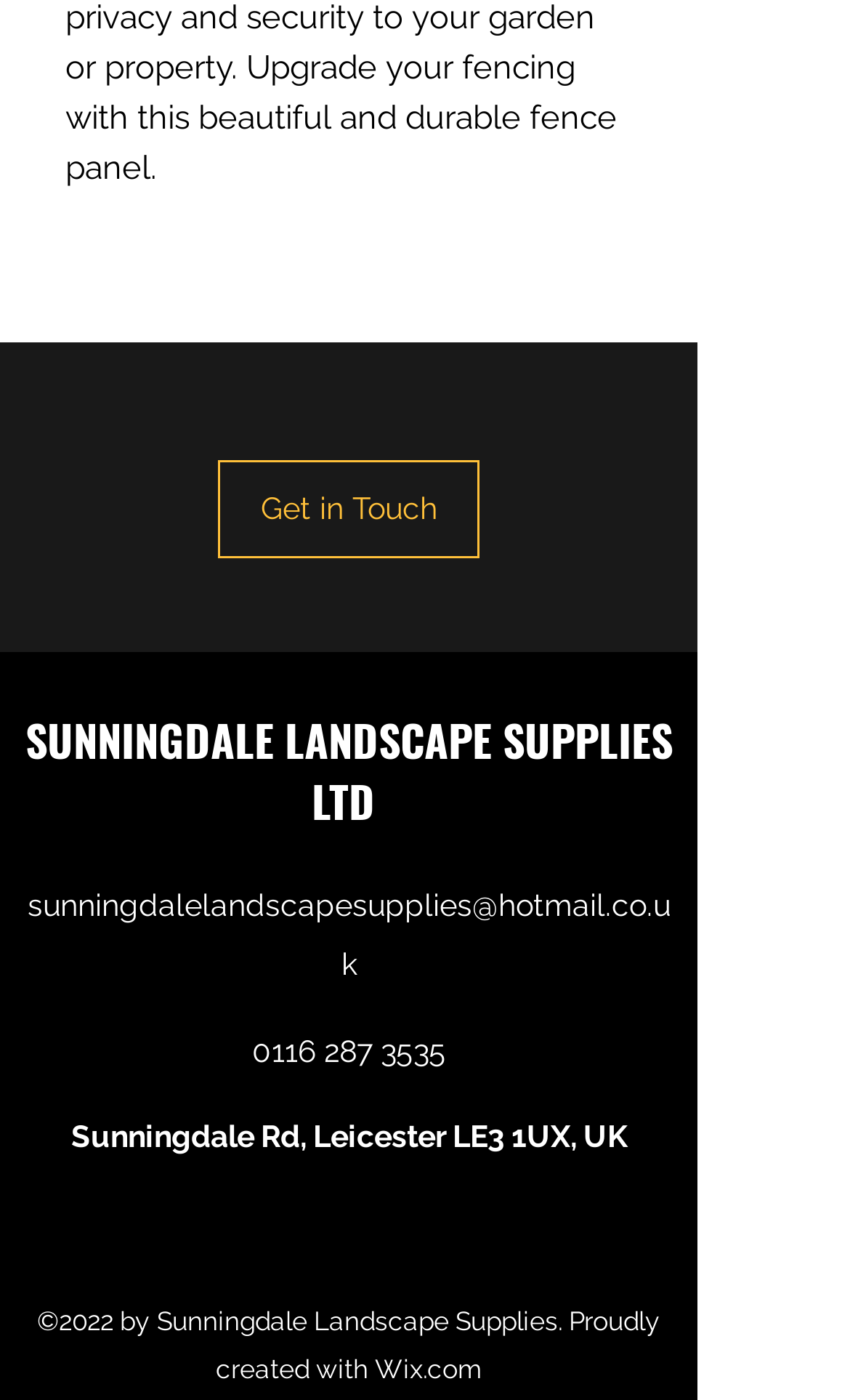Answer the following in one word or a short phrase: 
What is the phone number?

0116 287 3535